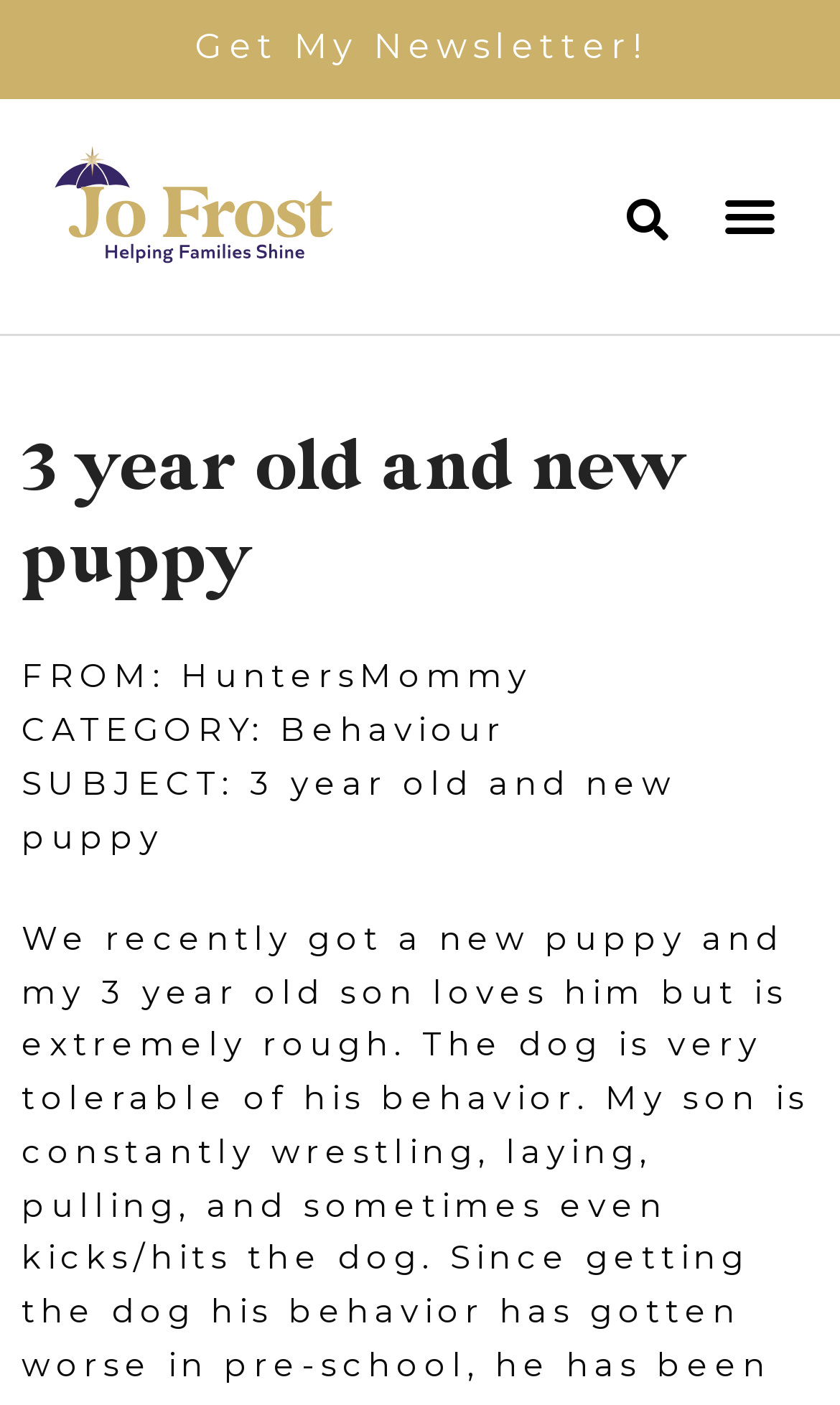Find the UI element described as: "Refund and Returns Policy" and predict its bounding box coordinates. Ensure the coordinates are four float numbers between 0 and 1, [left, top, right, bottom].

None